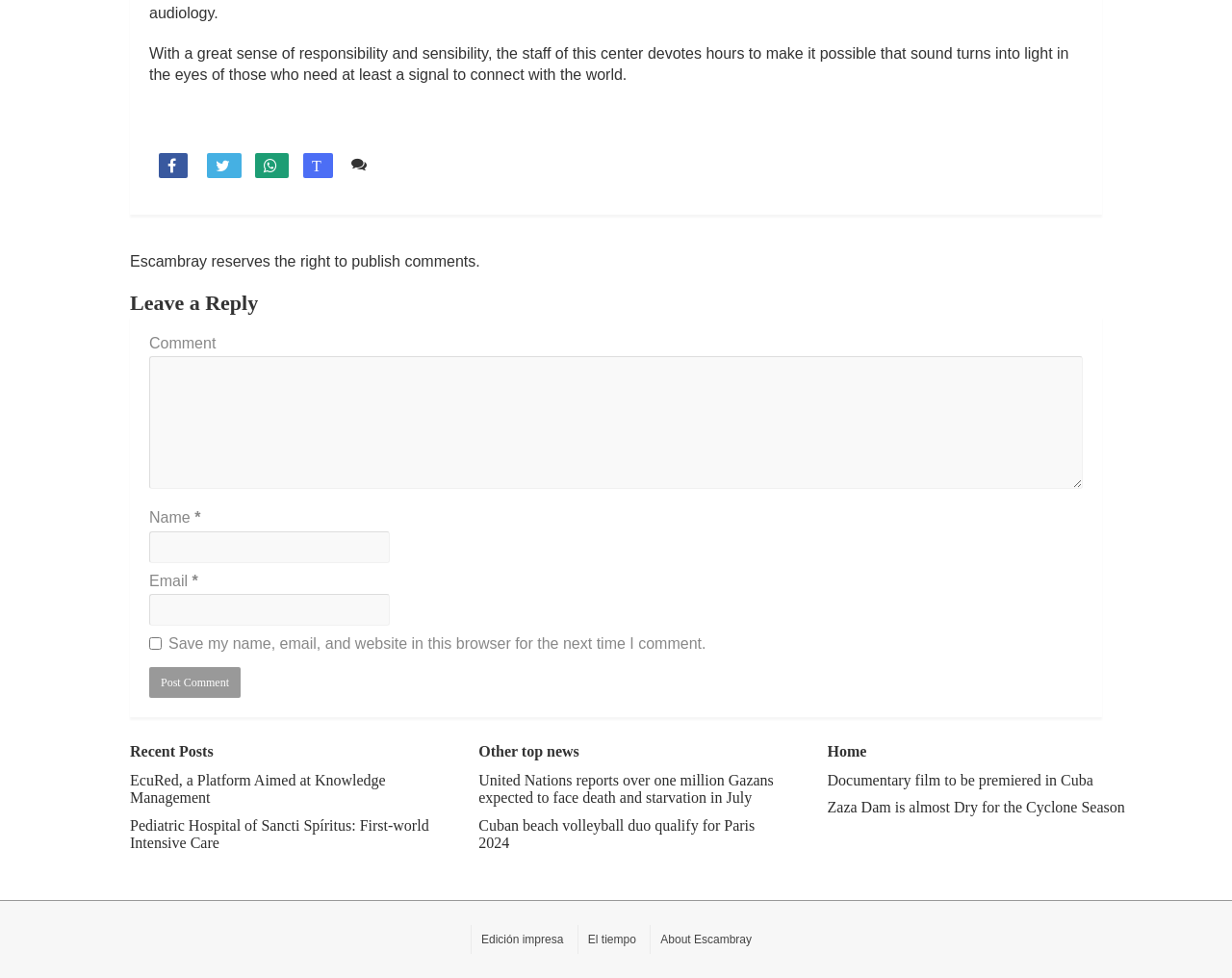Provide a short, one-word or phrase answer to the question below:
What type of content is featured on this webpage?

News articles